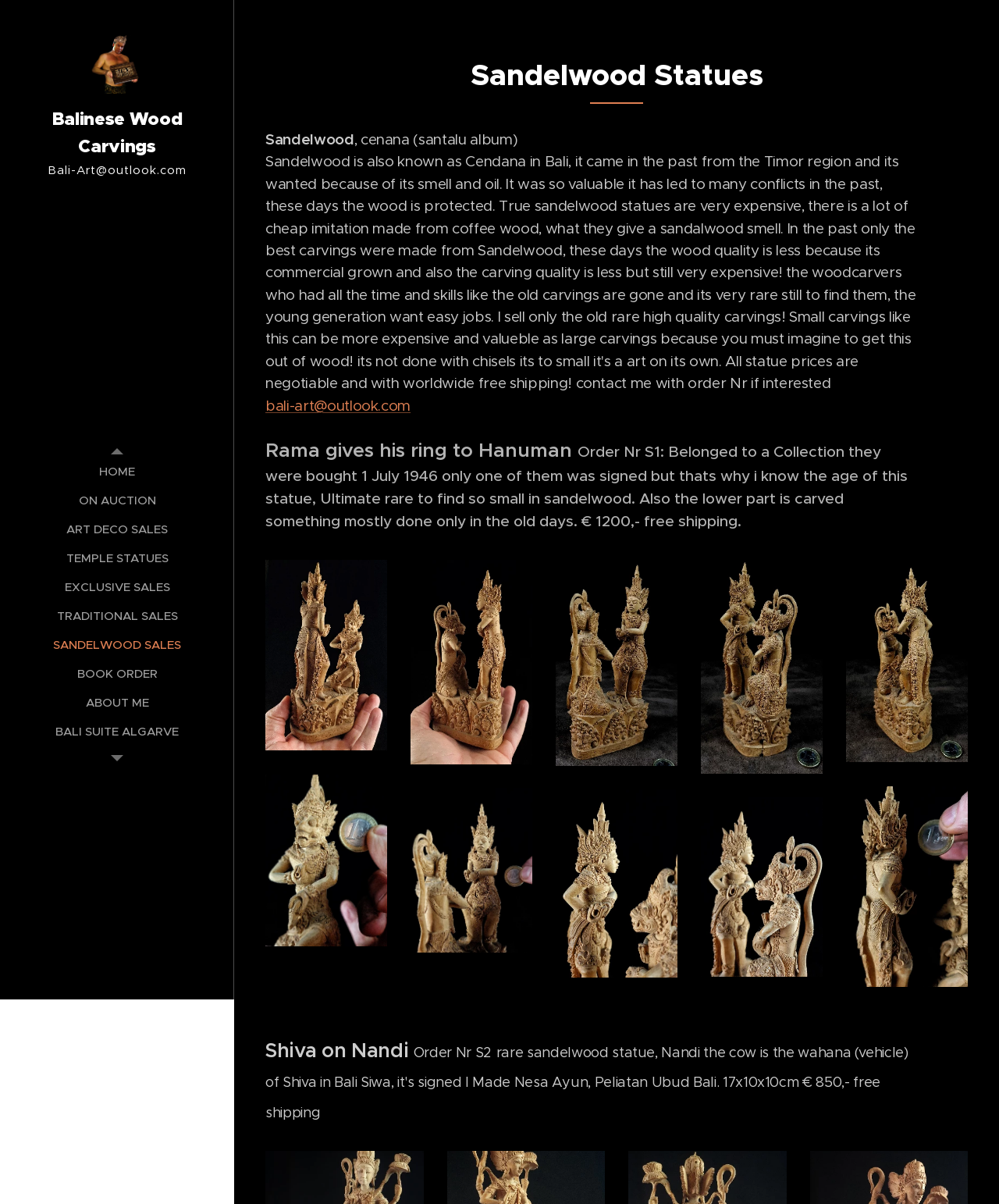Locate the bounding box coordinates of the element that needs to be clicked to carry out the instruction: "Explore the 'SANDELWOOD SALES' category". The coordinates should be given as four float numbers ranging from 0 to 1, i.e., [left, top, right, bottom].

[0.005, 0.528, 0.23, 0.543]